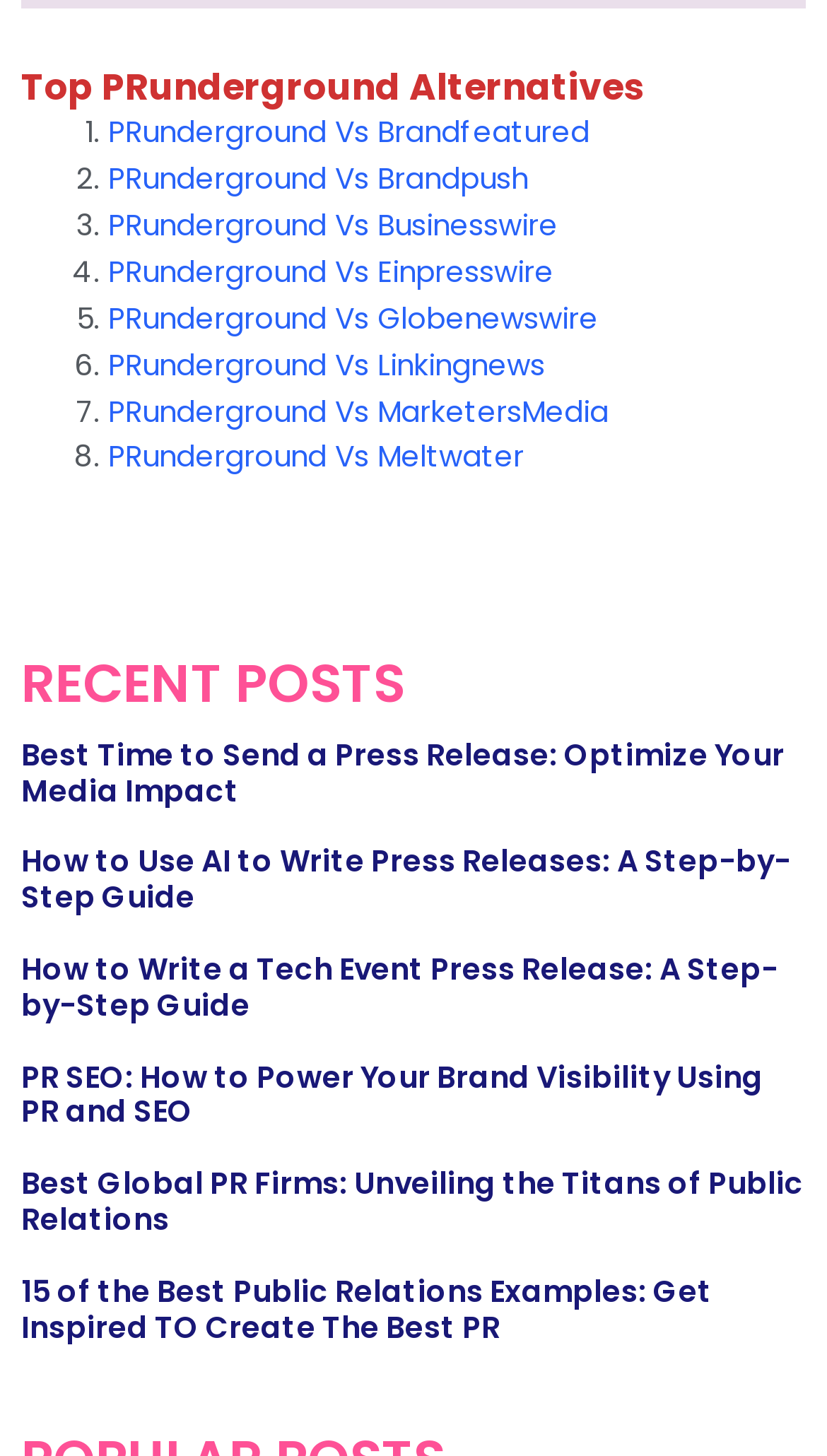What is the first PRunderground alternative listed?
Please provide a comprehensive answer based on the visual information in the image.

The webpage lists 8 PRunderground alternatives, and the first one is PRunderground Vs Brandfeatured, which is indicated by the list marker '1.'.